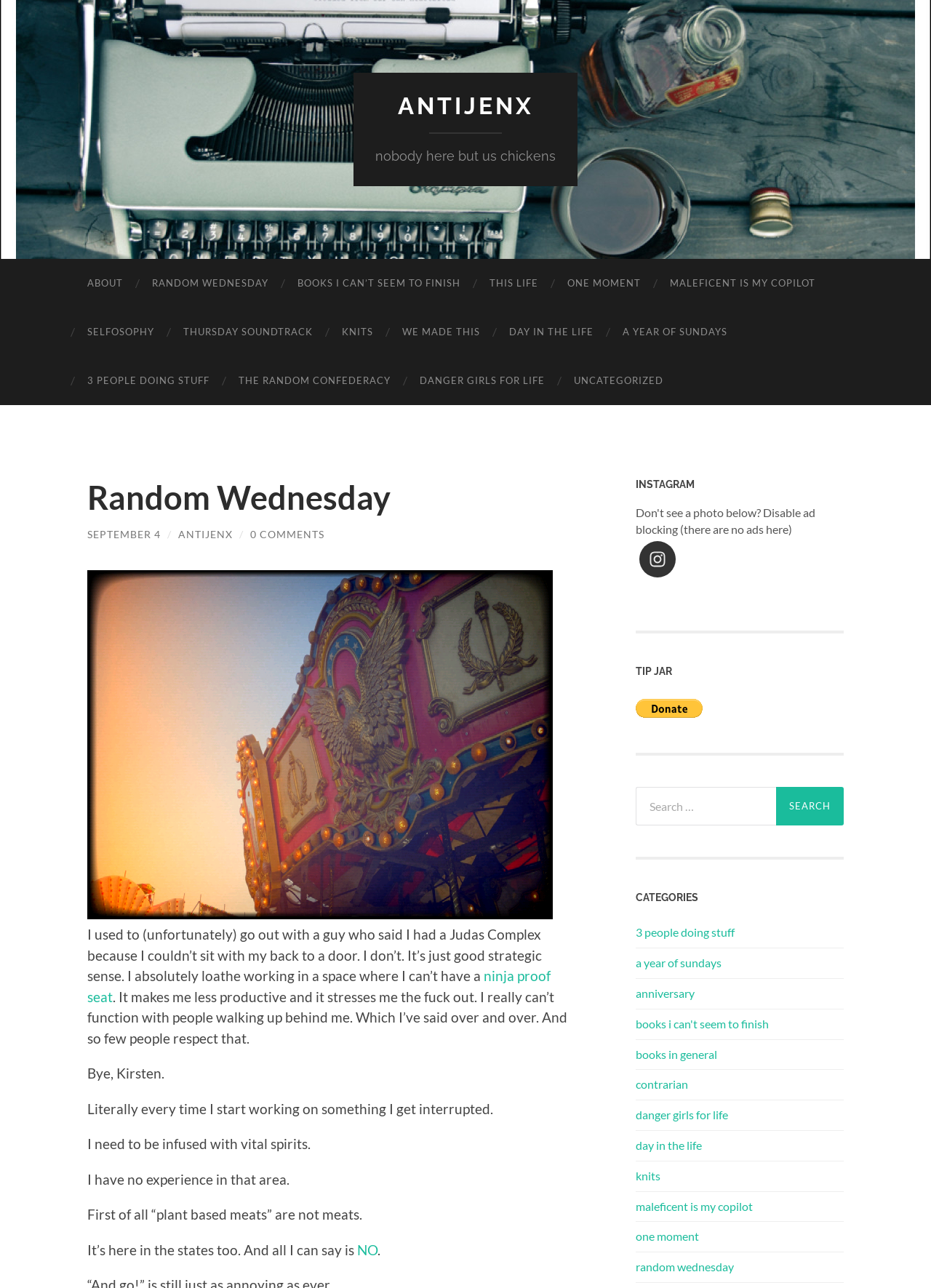Please identify the bounding box coordinates for the region that you need to click to follow this instruction: "Click on the 'SEPTEMBER 4' link".

[0.094, 0.41, 0.173, 0.42]